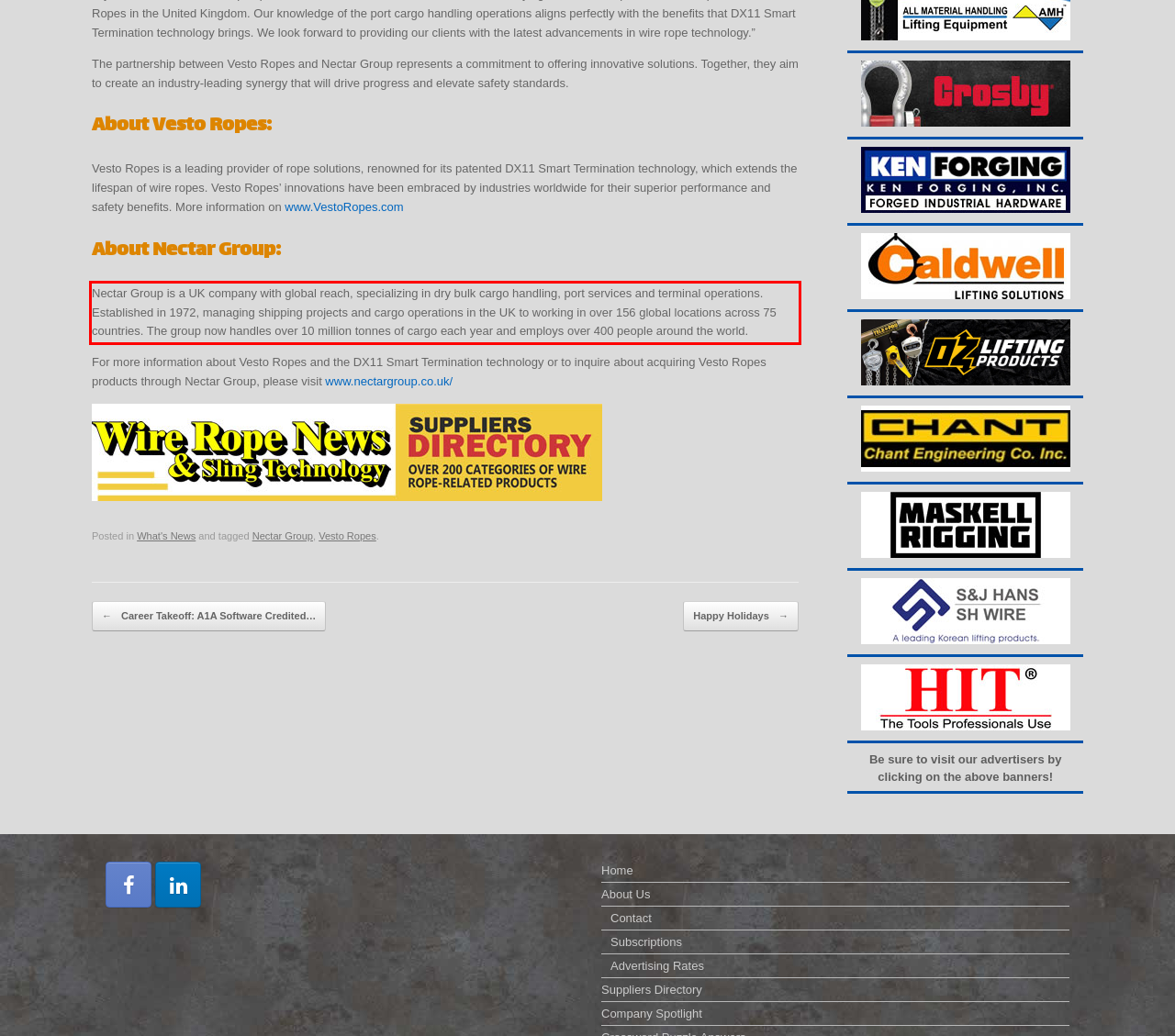You are provided with a screenshot of a webpage that includes a UI element enclosed in a red rectangle. Extract the text content inside this red rectangle.

Nectar Group is a UK company with global reach, specializing in dry bulk cargo handling, port services and terminal operations. Established in 1972, managing shipping projects and cargo operations in the UK to working in over 156 global locations across 75 countries. The group now handles over 10 million tonnes of cargo each year and employs over 400 people around the world.